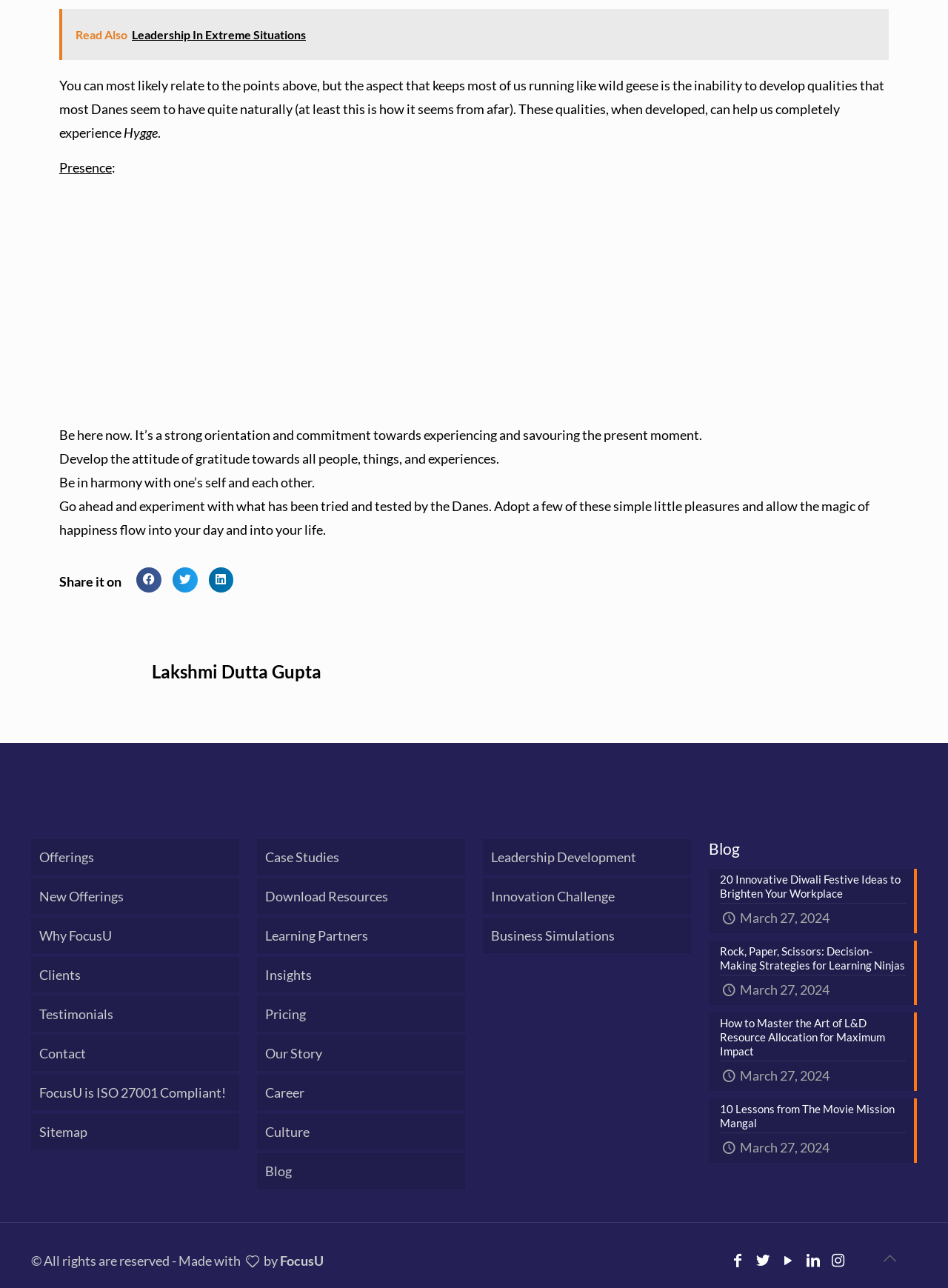Provide a one-word or one-phrase answer to the question:
What is the author of the blog post?

Lakshmi Dutta Gupta